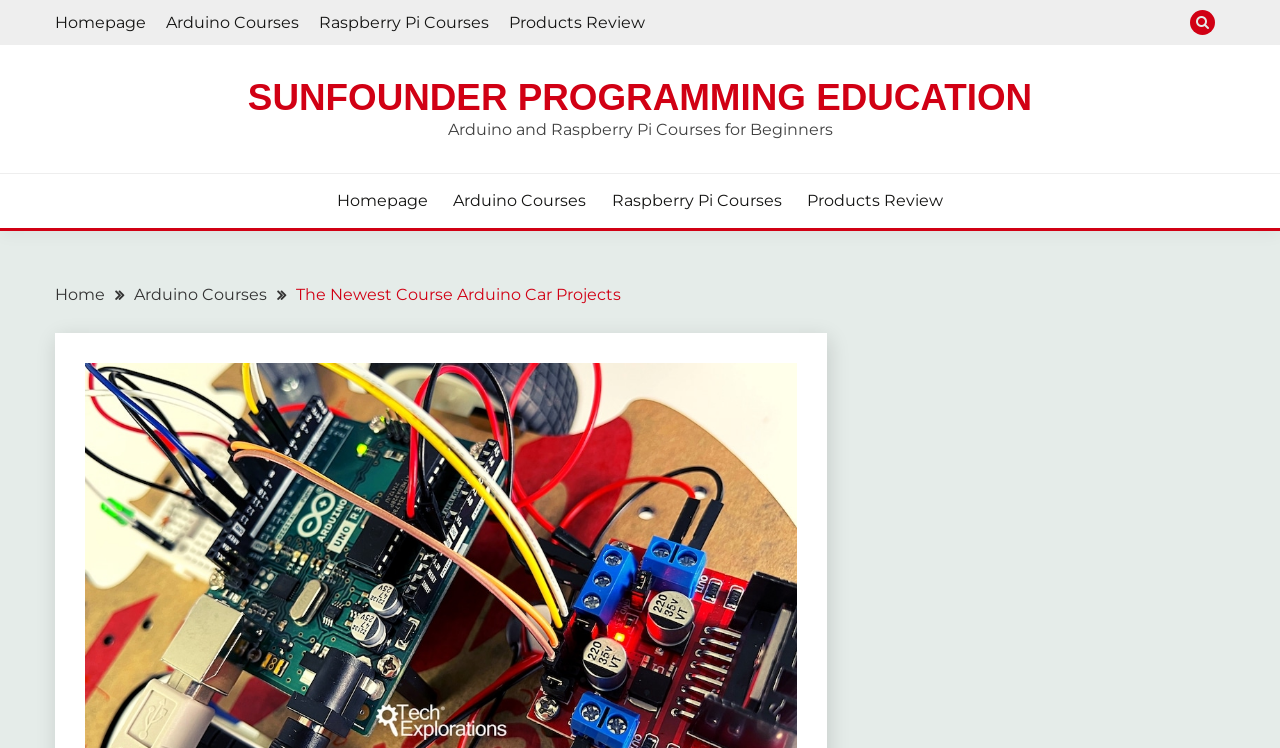Identify the bounding box coordinates for the element that needs to be clicked to fulfill this instruction: "browse Raspberry Pi Courses". Provide the coordinates in the format of four float numbers between 0 and 1: [left, top, right, bottom].

[0.249, 0.017, 0.382, 0.042]